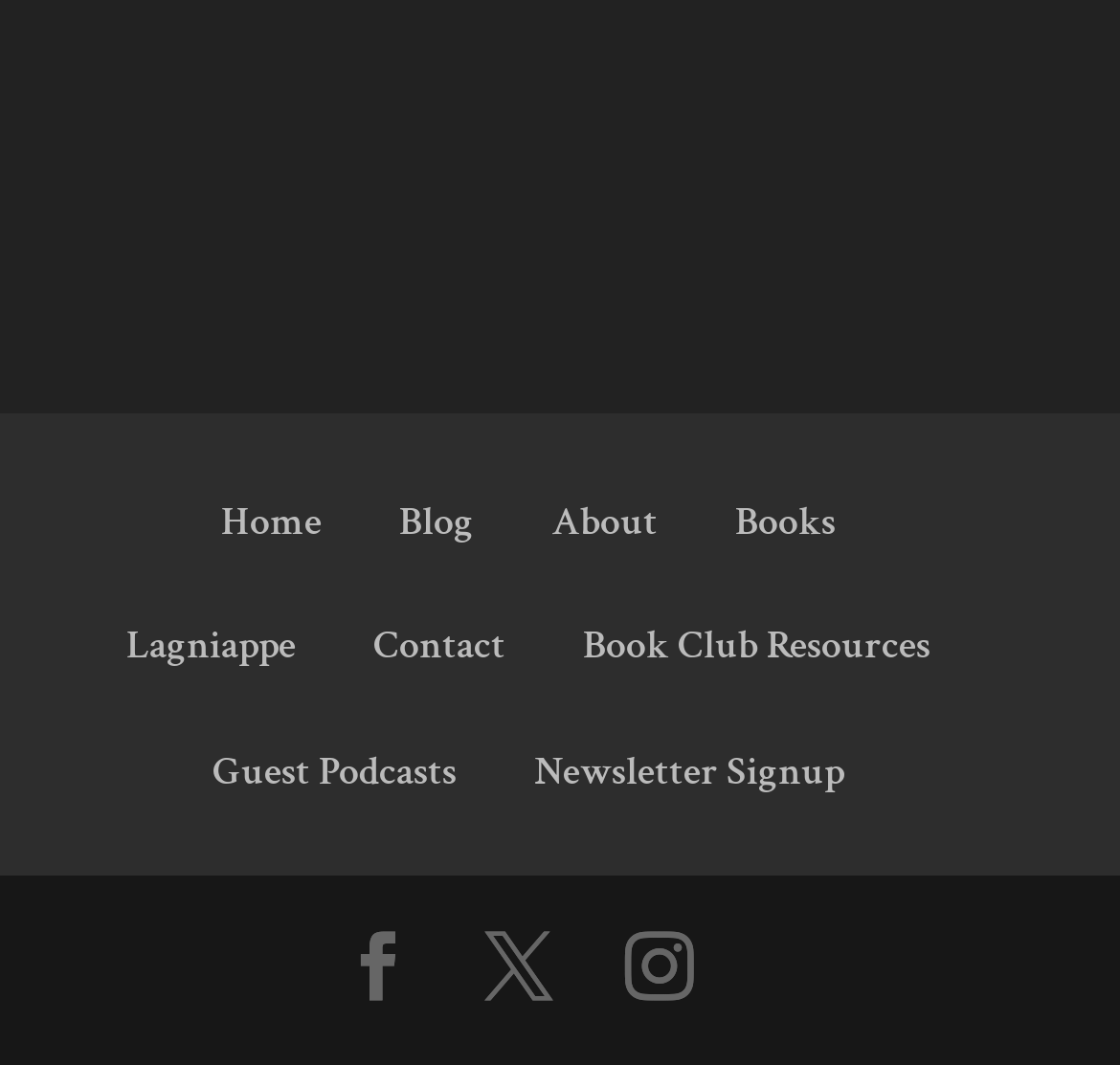Give a short answer to this question using one word or a phrase:
How many social media links are there?

4